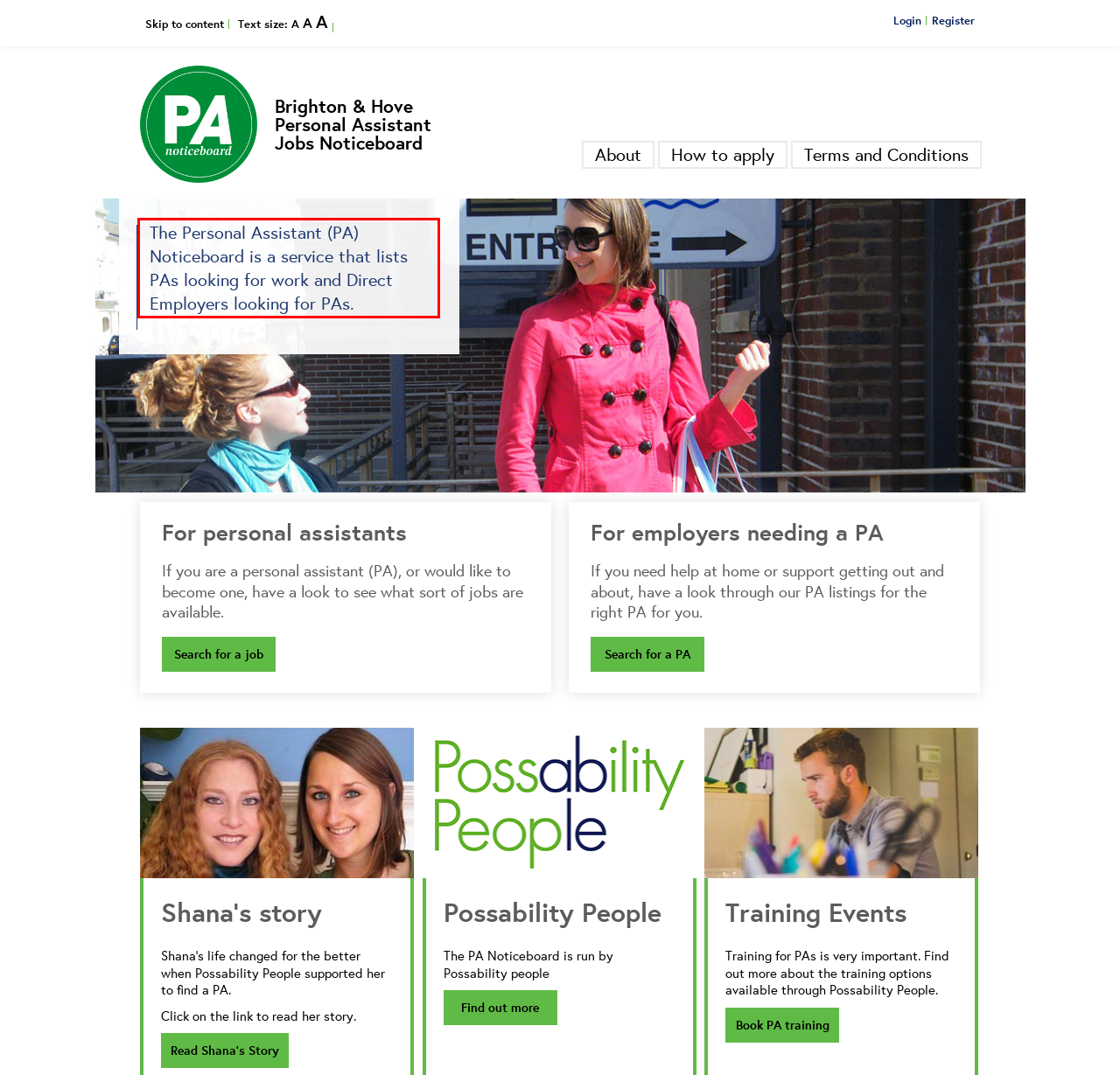You are given a screenshot showing a webpage with a red bounding box. Perform OCR to capture the text within the red bounding box.

The Personal Assistant (PA) Noticeboard is a service that lists PAs looking for work and Direct Employers looking for PAs.